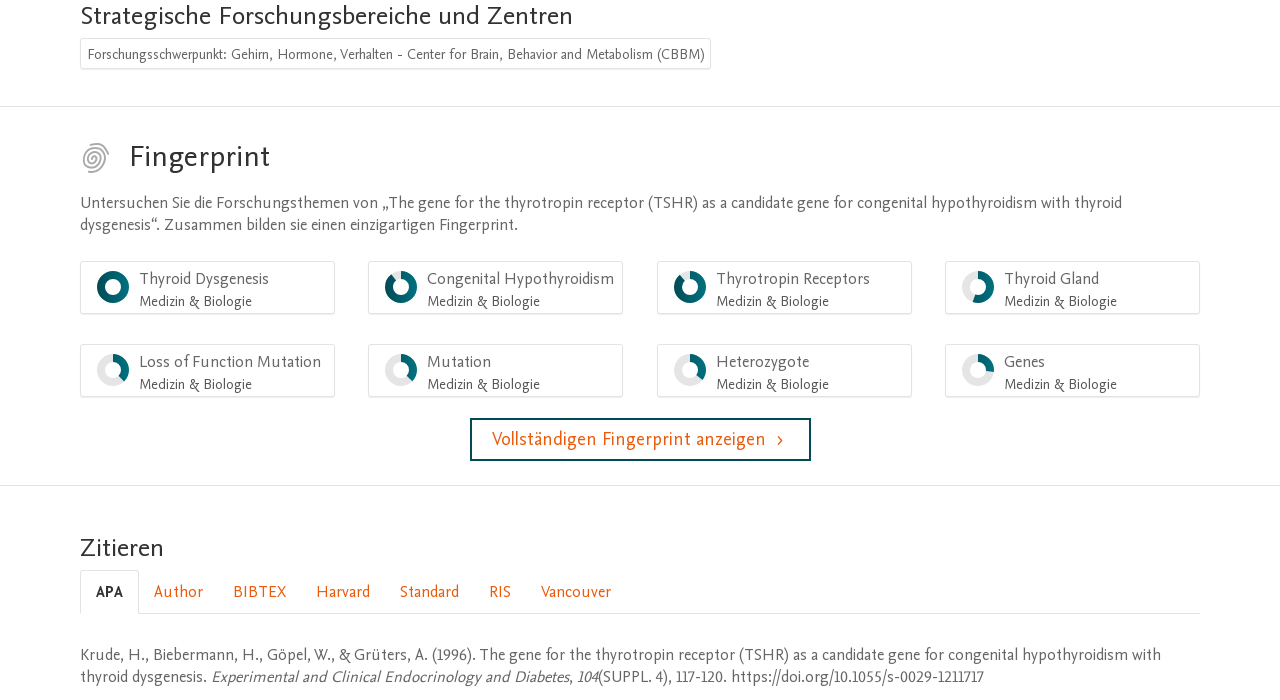Using the provided description Heterozygote Medizin & Biologie 35%, find the bounding box coordinates for the UI element. Provide the coordinates in (top-left x, top-left y, bottom-right x, bottom-right y) format, ensuring all values are between 0 and 1.

[0.513, 0.492, 0.712, 0.568]